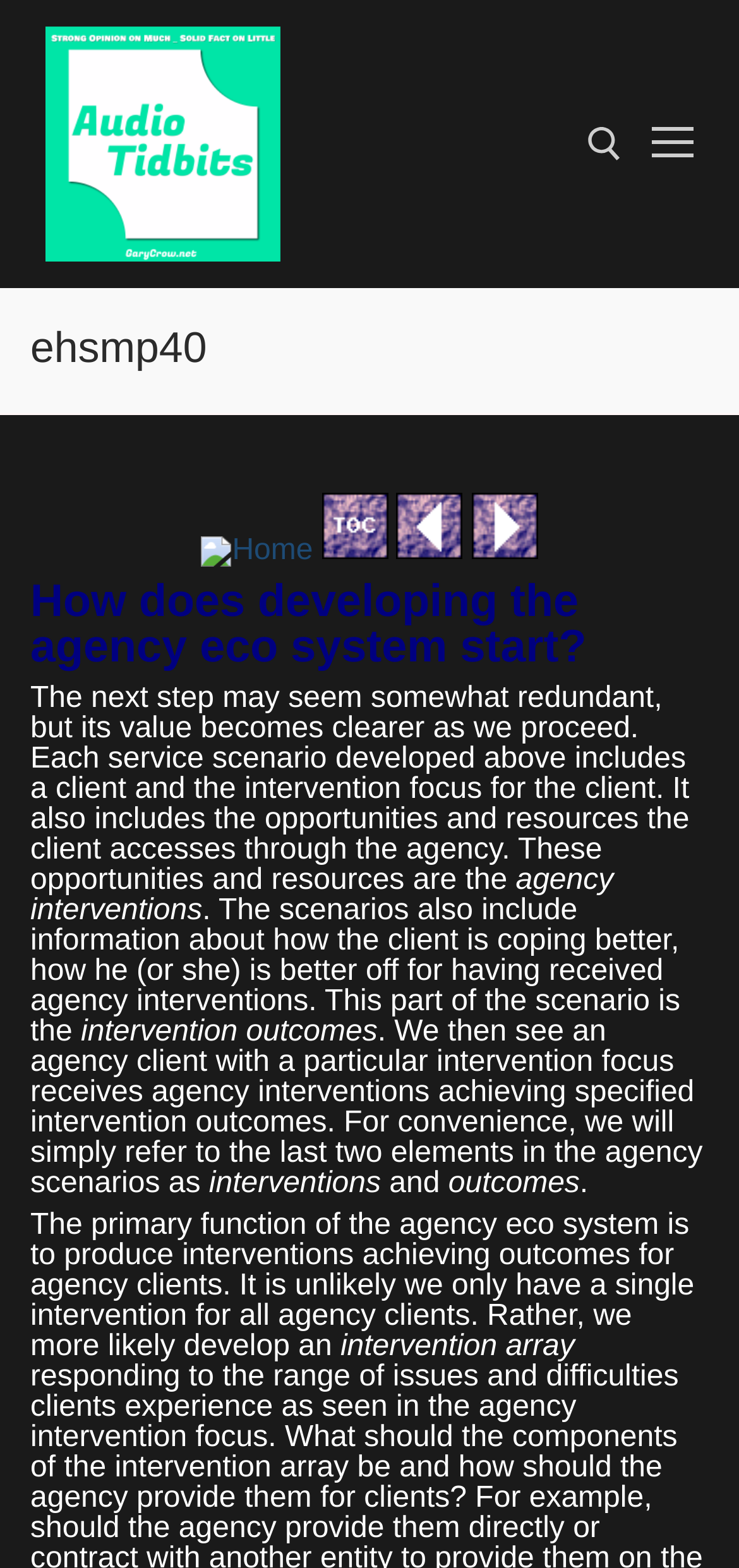Identify the bounding box of the UI element described as follows: "parent_node: Search for: aria-label="submit search"". Provide the coordinates as four float numbers in the range of 0 to 1 [left, top, right, bottom].

[0.721, 0.193, 0.824, 0.24]